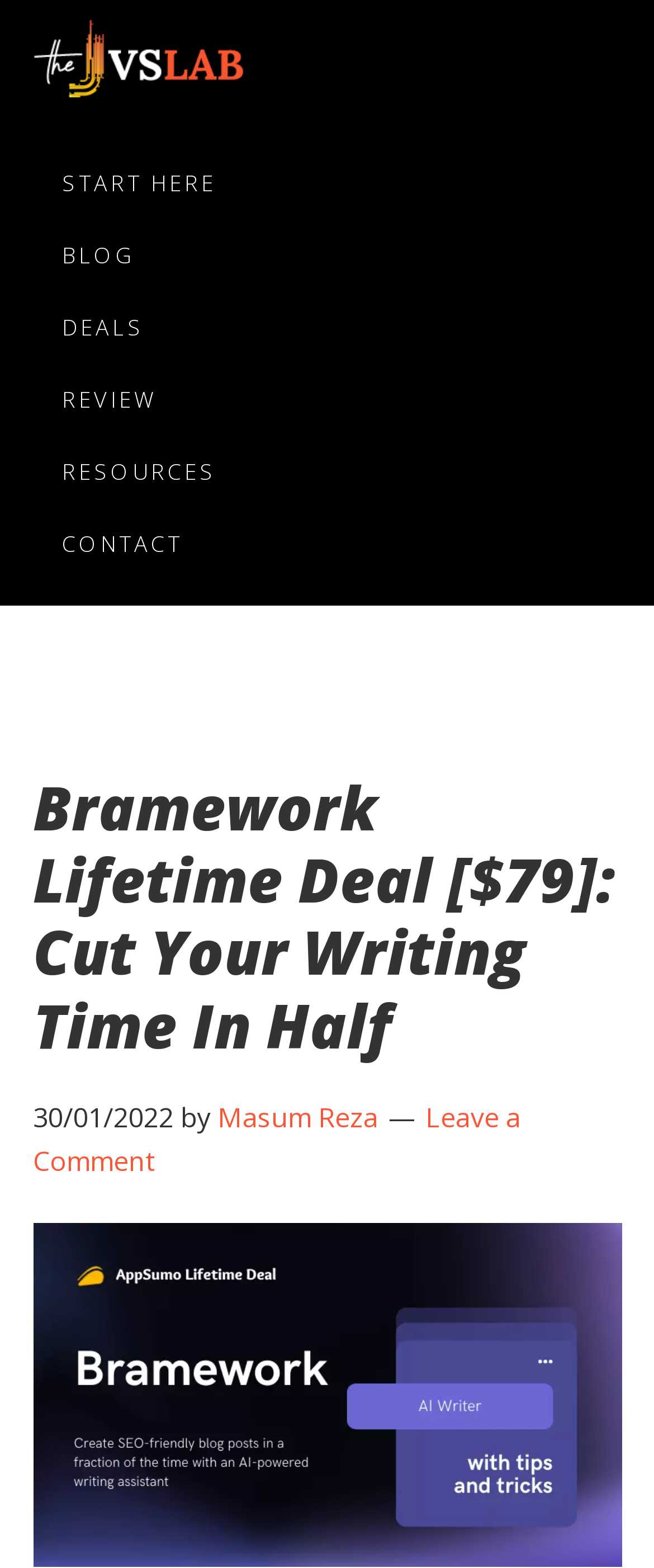Please identify the bounding box coordinates of the element that needs to be clicked to execute the following command: "Check the date of the post". Provide the bounding box using four float numbers between 0 and 1, formatted as [left, top, right, bottom].

[0.05, 0.701, 0.265, 0.724]